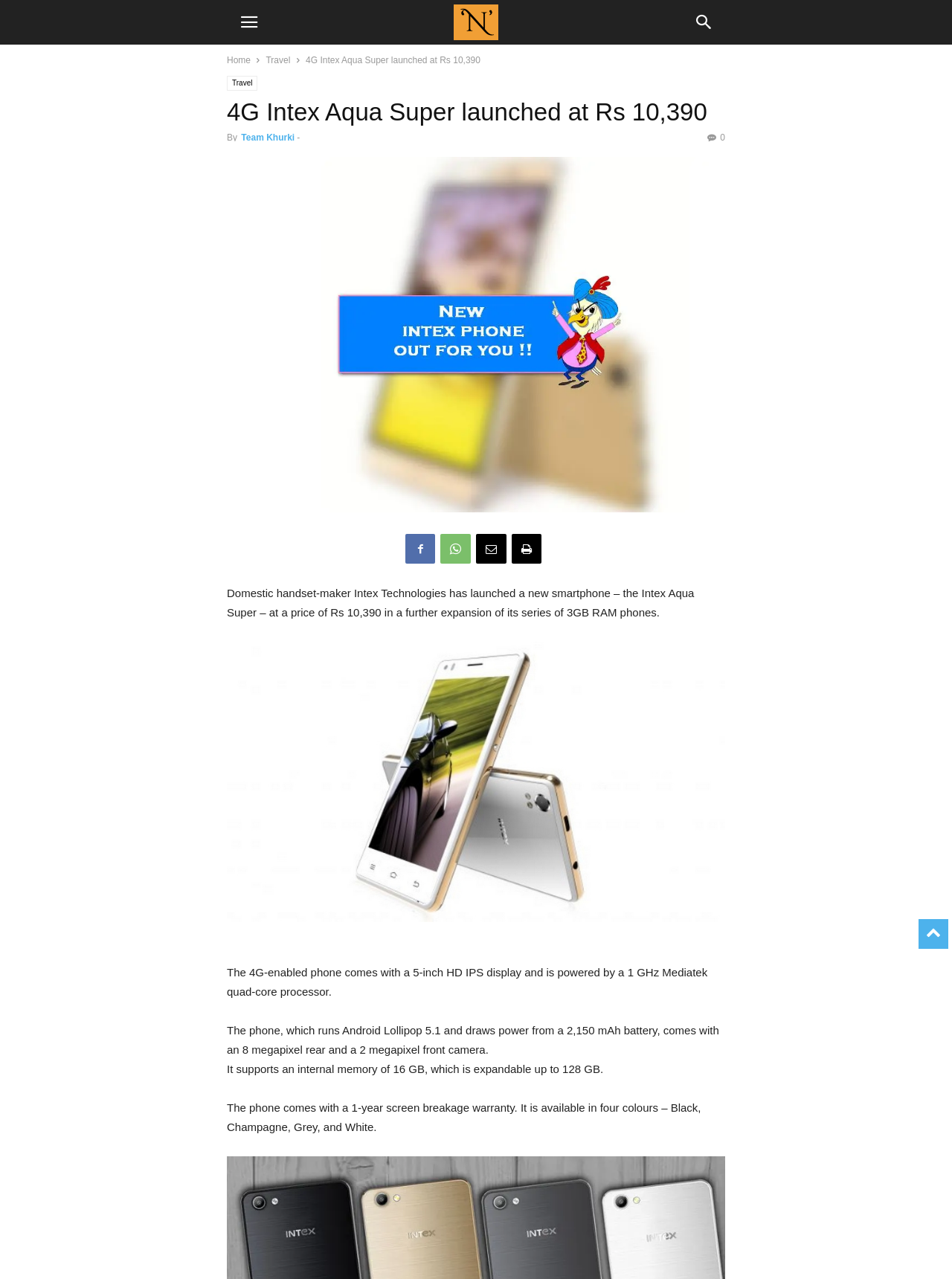Can you identify the bounding box coordinates of the clickable region needed to carry out this instruction: 'Click the 'Team Khurki' link'? The coordinates should be four float numbers within the range of 0 to 1, stated as [left, top, right, bottom].

[0.253, 0.103, 0.309, 0.112]